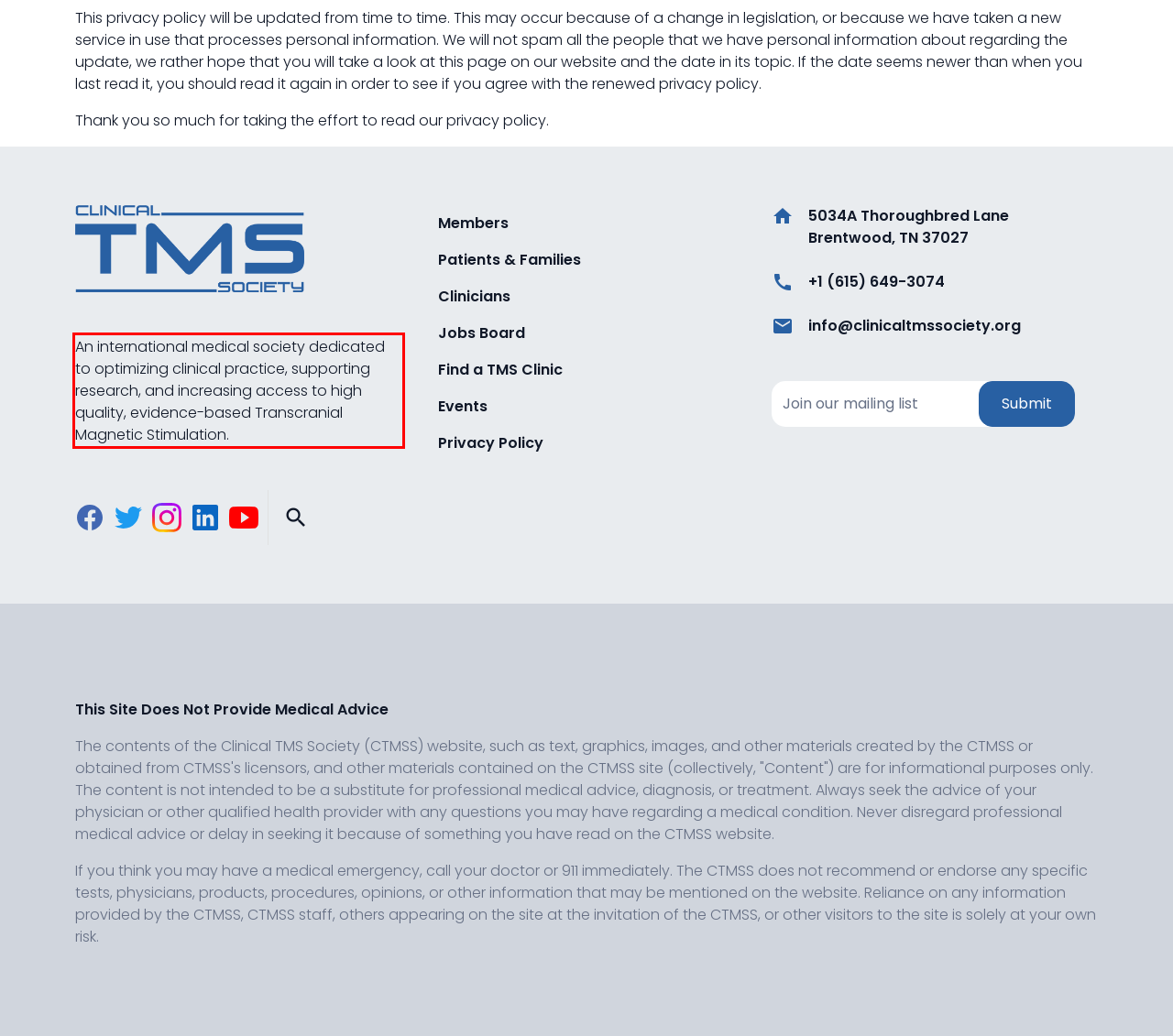Please recognize and transcribe the text located inside the red bounding box in the webpage image.

An international medical society dedicated to optimizing clinical practice, supporting research, and increasing access to high quality, evidence-based Transcranial Magnetic Stimulation.